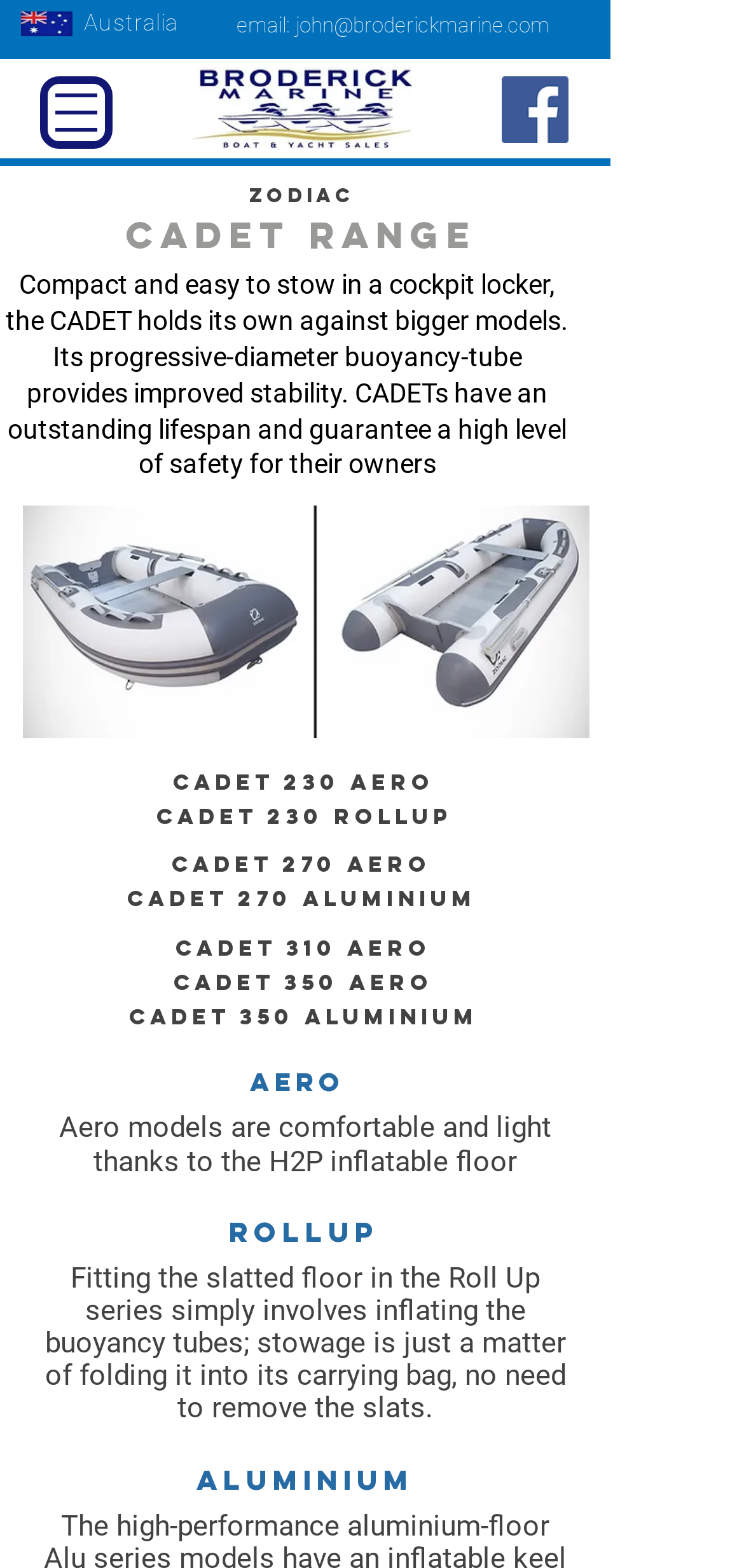Using a single word or phrase, answer the following question: 
What is the feature of Aero models?

Comfortable and light